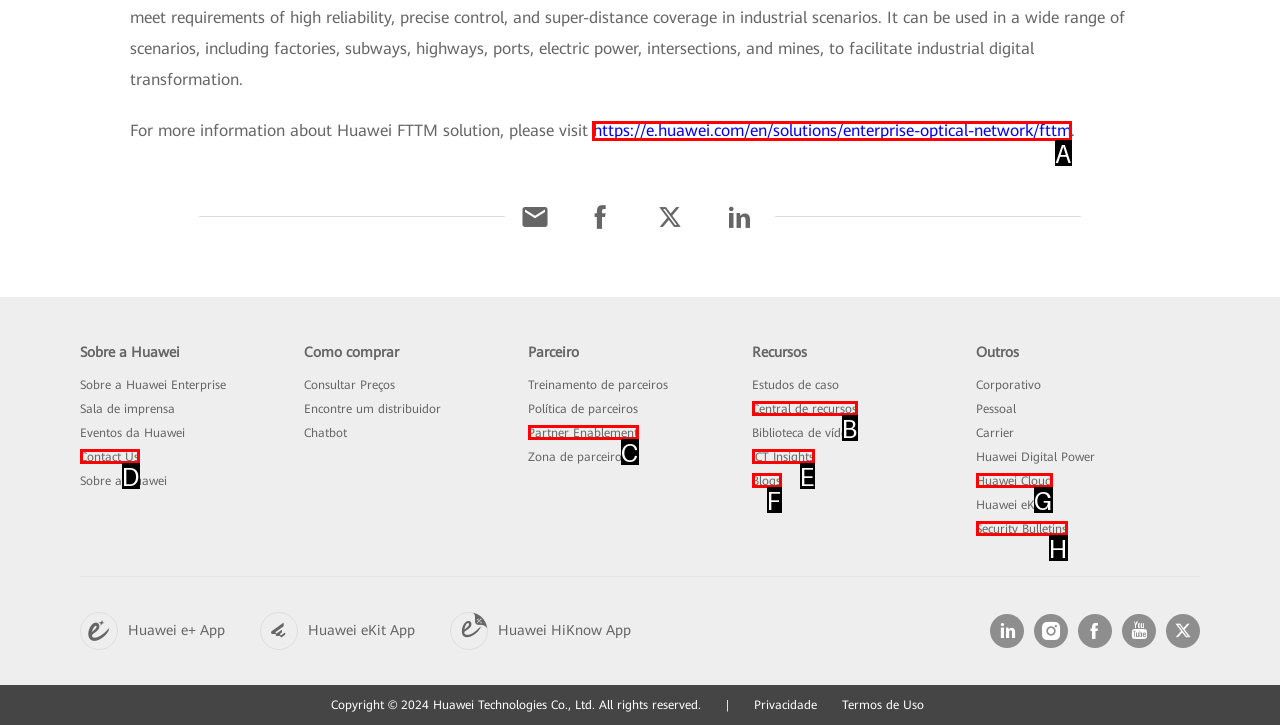Choose the HTML element to click for this instruction: visit the 'Centre for Clinical Interventions' website Answer with the letter of the correct choice from the given options.

None